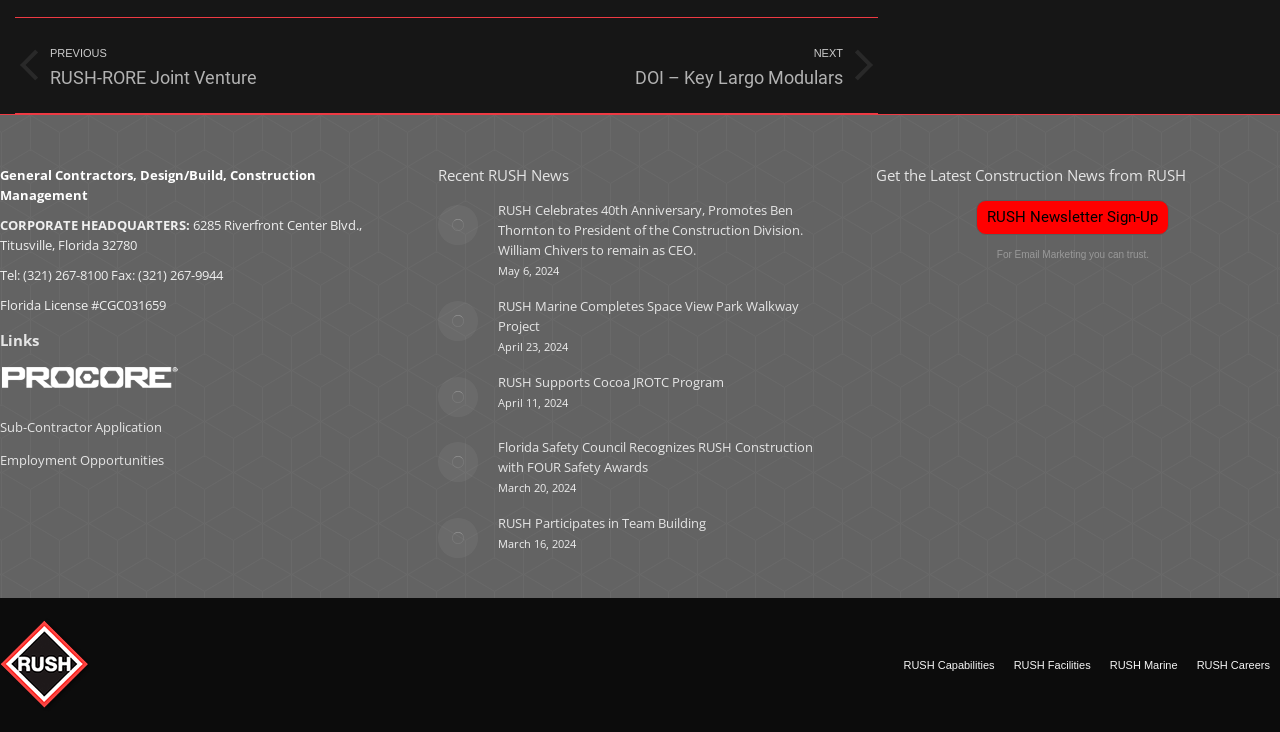Please locate the UI element described by "PreviousPrevious project:RUSH-RORE Joint Venture" and provide its bounding box coordinates.

[0.012, 0.058, 0.325, 0.12]